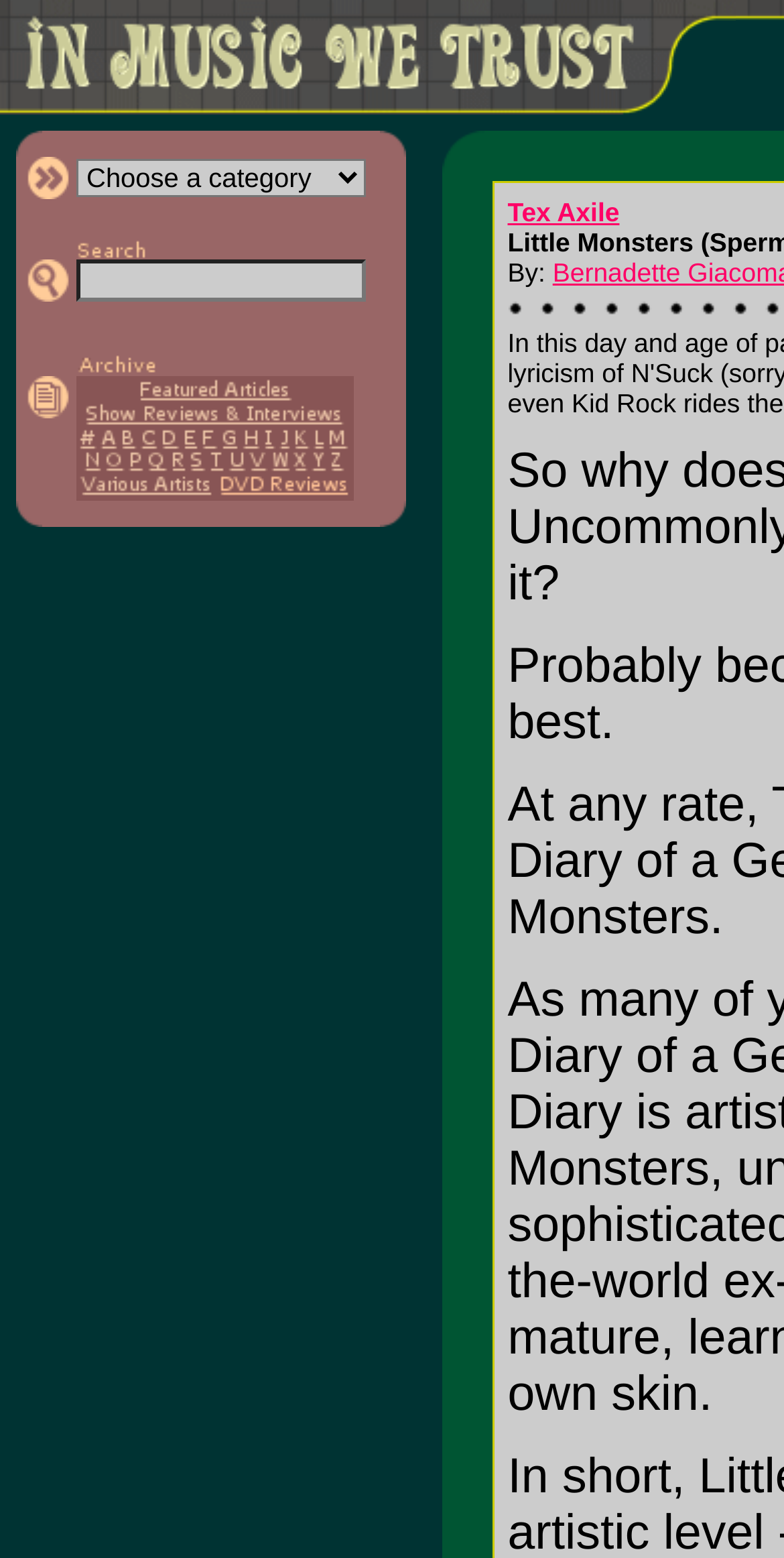Please identify the bounding box coordinates of the clickable region that I should interact with to perform the following instruction: "Go to Article Archives". The coordinates should be expressed as four float numbers between 0 and 1, i.e., [left, top, right, bottom].

[0.097, 0.225, 0.2, 0.247]